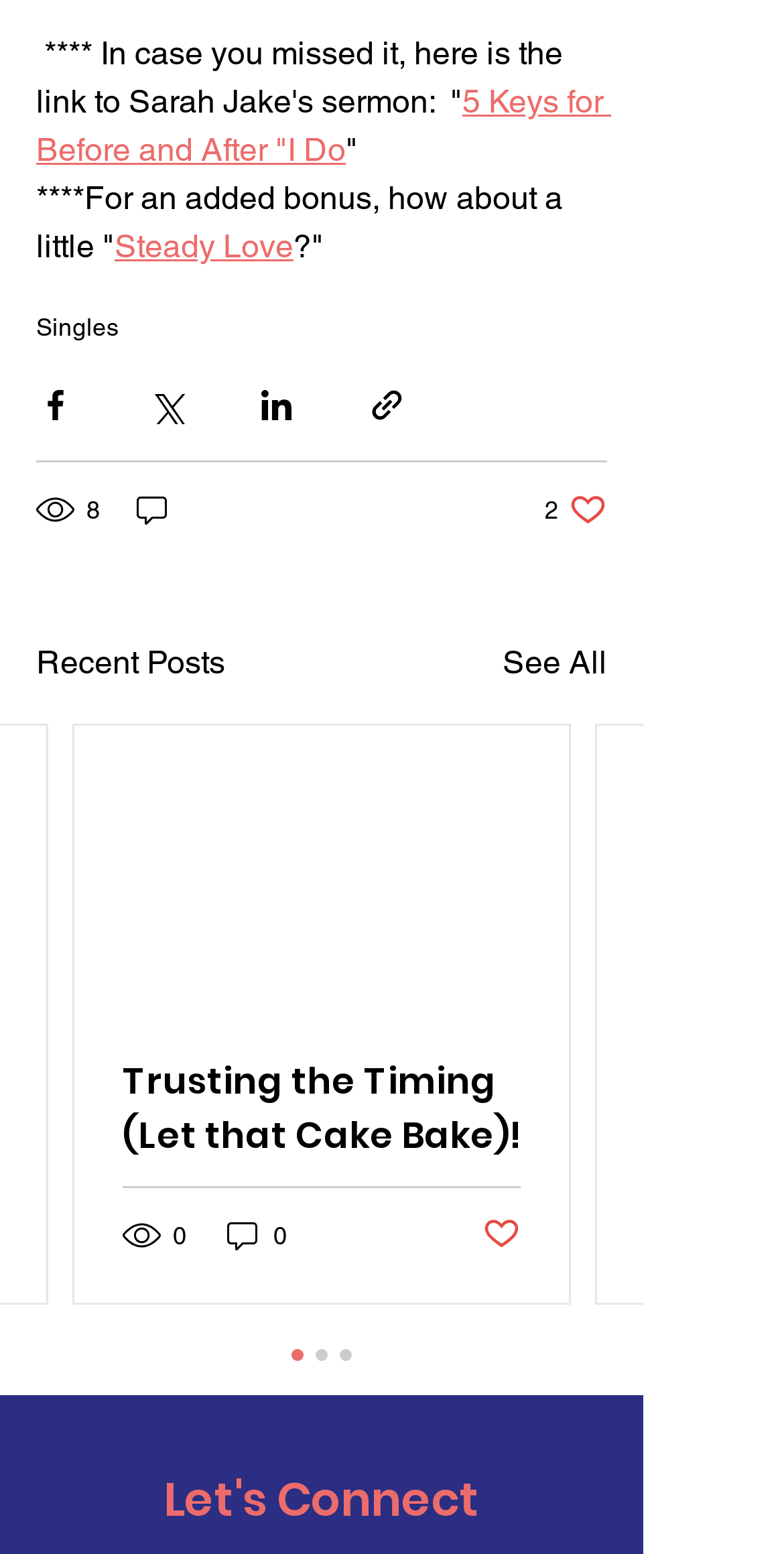Determine the coordinates of the bounding box for the clickable area needed to execute this instruction: "Share via Facebook".

[0.046, 0.249, 0.095, 0.273]